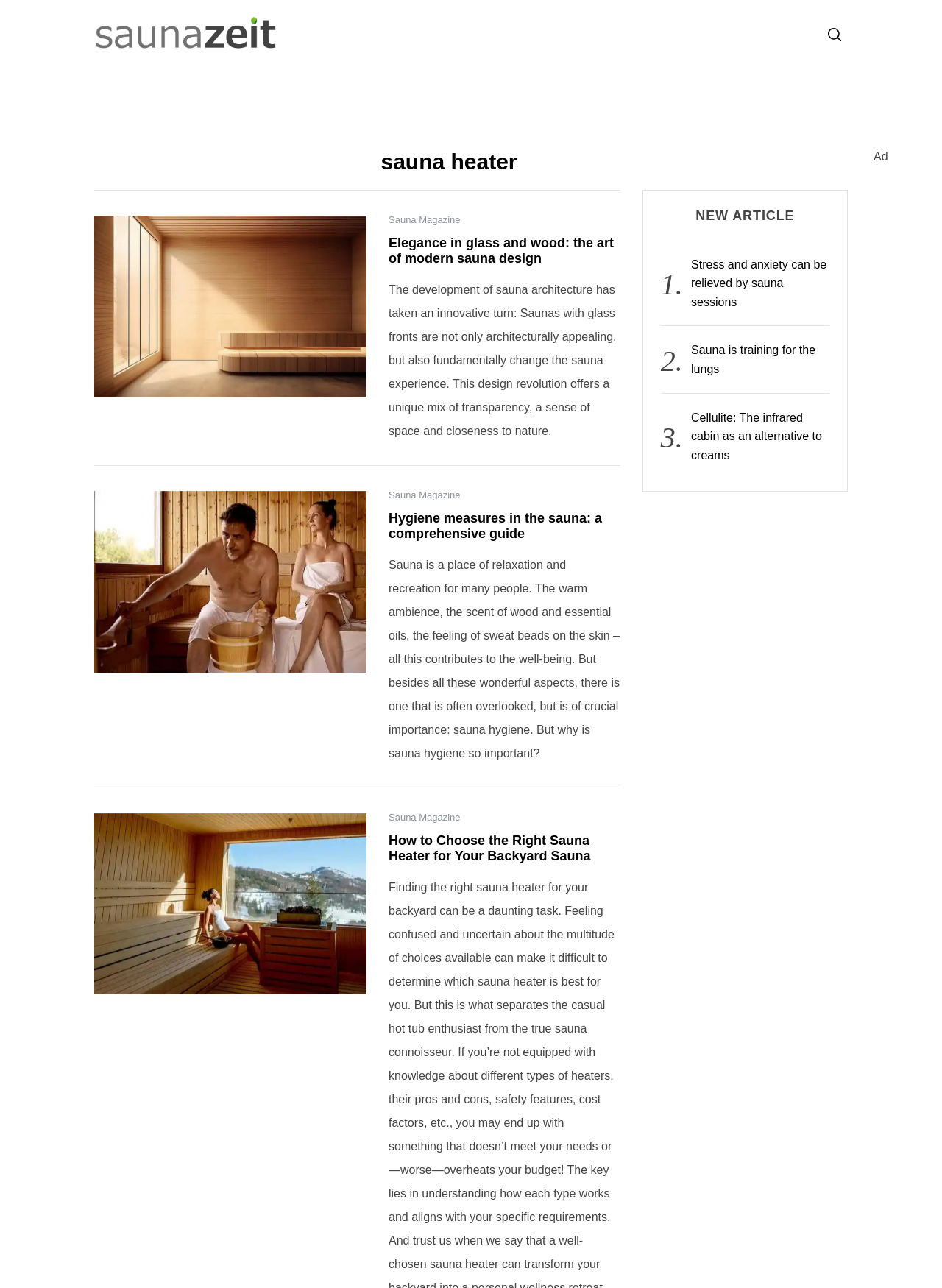Offer an in-depth caption of the entire webpage.

This webpage is an archive of sauna heater-related articles from Saunazeit magazine. At the top, there is a banner with an advertisement and a link to the magazine's homepage. Below the banner, there is a navigation menu with links to different sections of the website, including Home, Sauna Magazine, Interesting Facts, Health, Sauna Guide, Wellness, Healthy Life, and language options for English and German.

The main content of the page is divided into three sections, each containing multiple articles. The first section has three articles, with the top one featuring an image and a heading about spatial illusion and closeness to nature. The second article has a heading about modern sauna design, and the third article discusses the importance of sauna hygiene.

The second section also has three articles, with the top one featuring an image and a heading about ensuring a clean sauna experience. The second article discusses hygiene measures in the sauna, and the third article is about understanding sauna heaters.

The third section has three more articles, with headings about relieving stress and anxiety through sauna sessions, the benefits of sauna for lung health, and using infrared cabins as an alternative to creams for cellulite.

On the right side of the page, there is a search bar where users can search for specific topics.